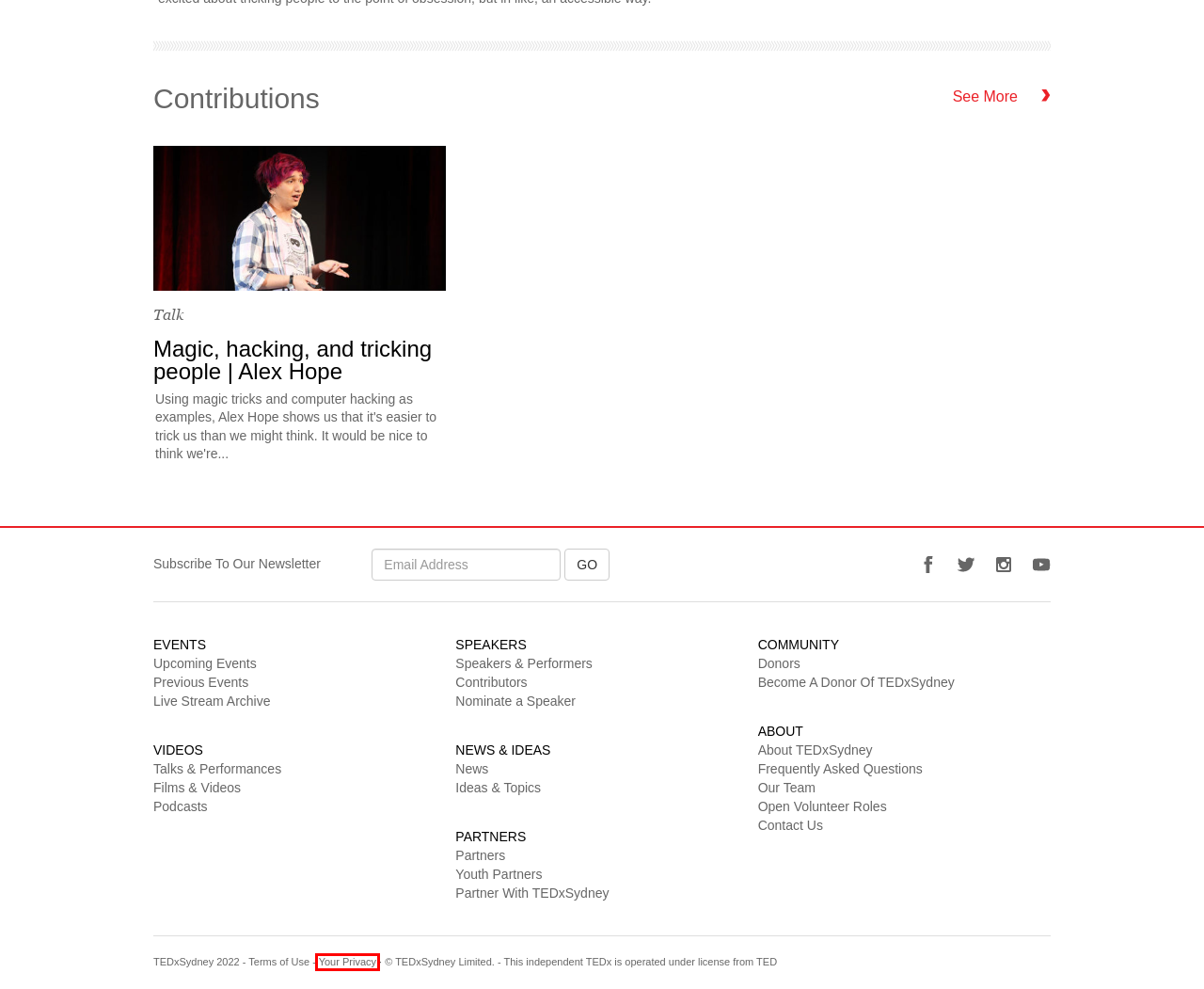Look at the screenshot of a webpage, where a red bounding box highlights an element. Select the best description that matches the new webpage after clicking the highlighted element. Here are the candidates:
A. Terms Of Use - TEDxSydney
B. Privacy Policy - TEDxSydney
C. Partners - TED Talks | TEDxSydney
D. Contributions - TEDxSydney
E. Youth Partners - TEDxSydney
F. Donors - TEDxSydney
G. Become a Donor of TEDxSydney - TEDxSydney
H. Magic, hacking, and tricking people | Alex Hope - TEDxSydney

B